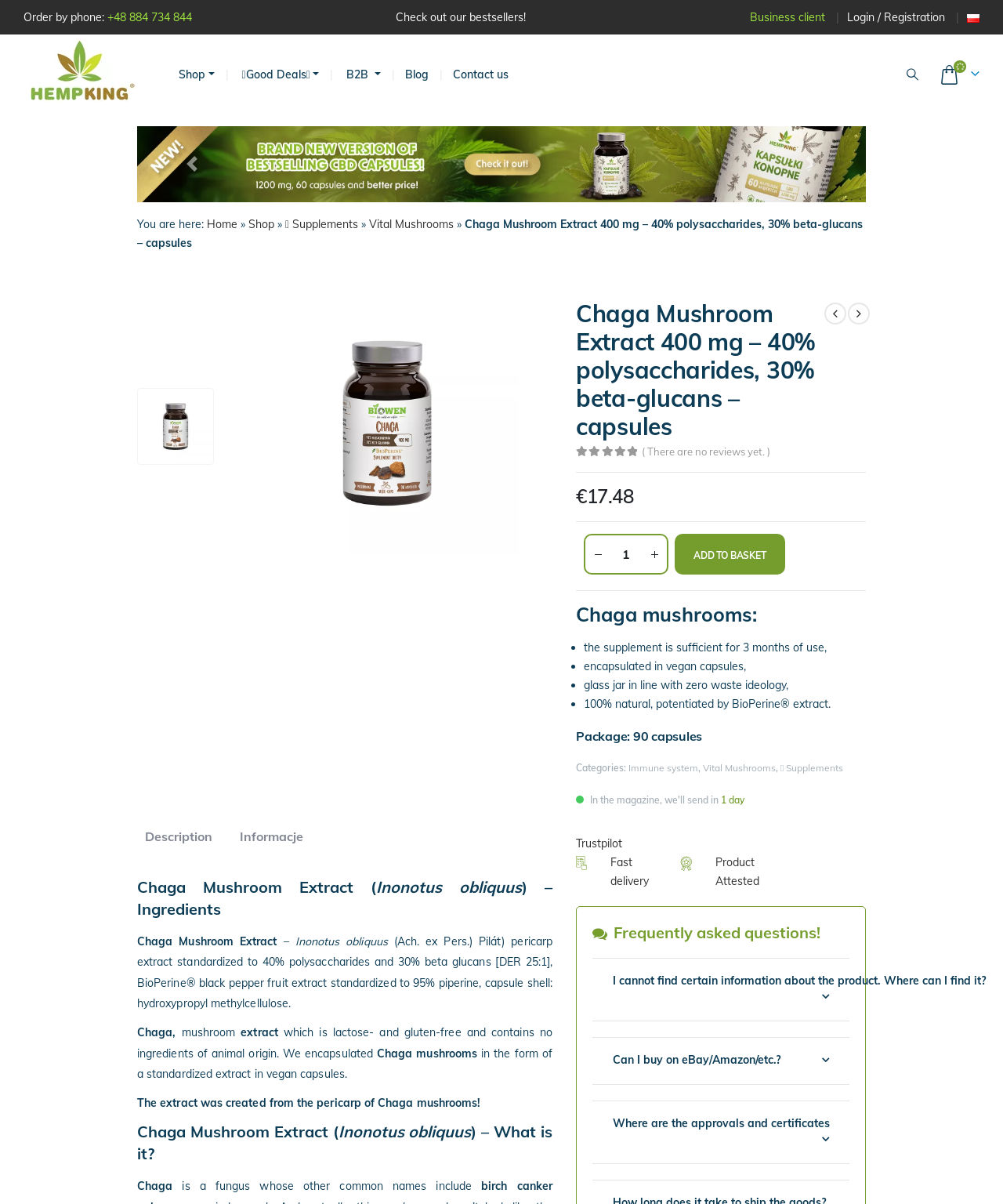Find the bounding box coordinates of the clickable area required to complete the following action: "Check out the 'Bestsellers'".

[0.349, 0.007, 0.57, 0.022]